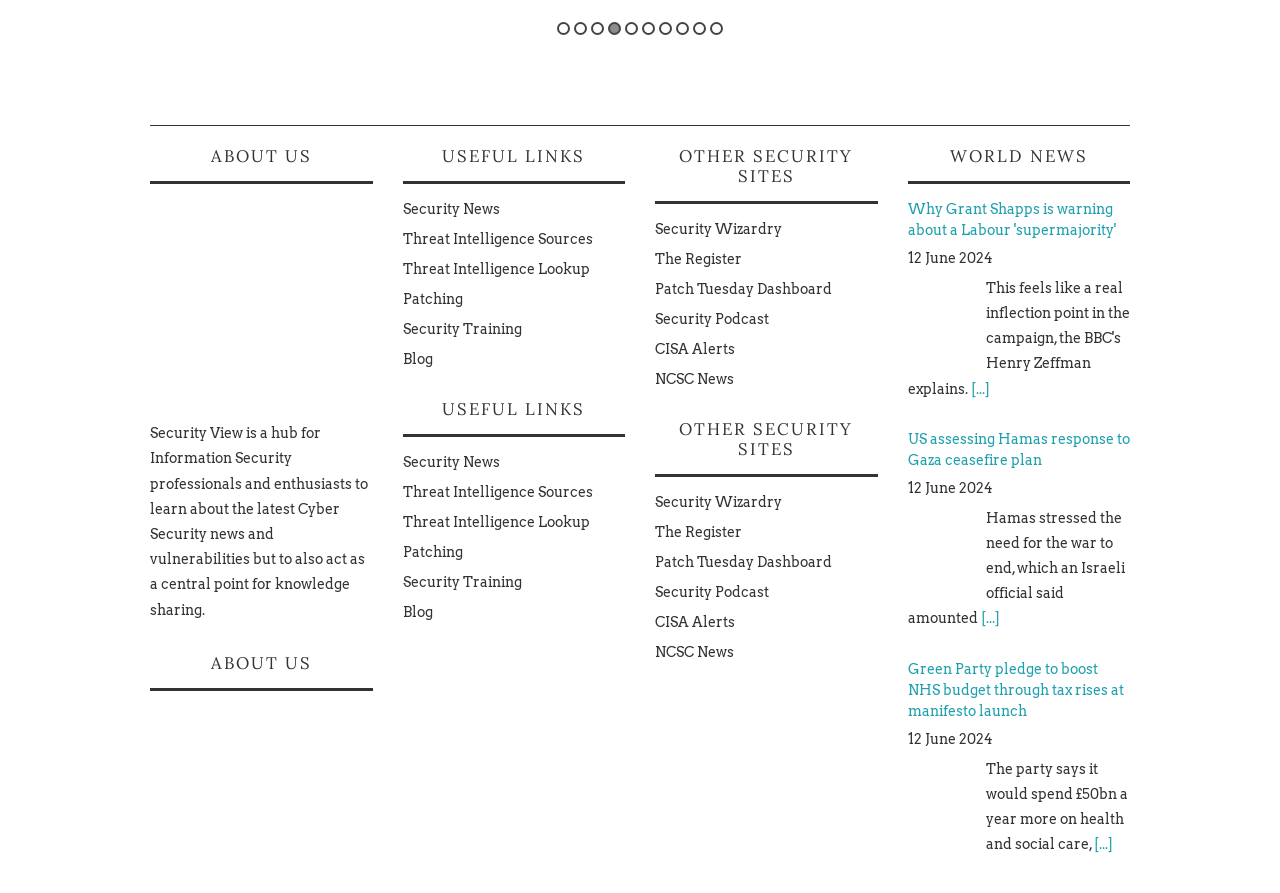Bounding box coordinates must be specified in the format (top-left x, top-left y, bottom-right x, bottom-right y). All values should be floating point numbers between 0 and 1. What are the bounding box coordinates of the UI element described as: Patching

[0.314, 0.326, 0.361, 0.344]